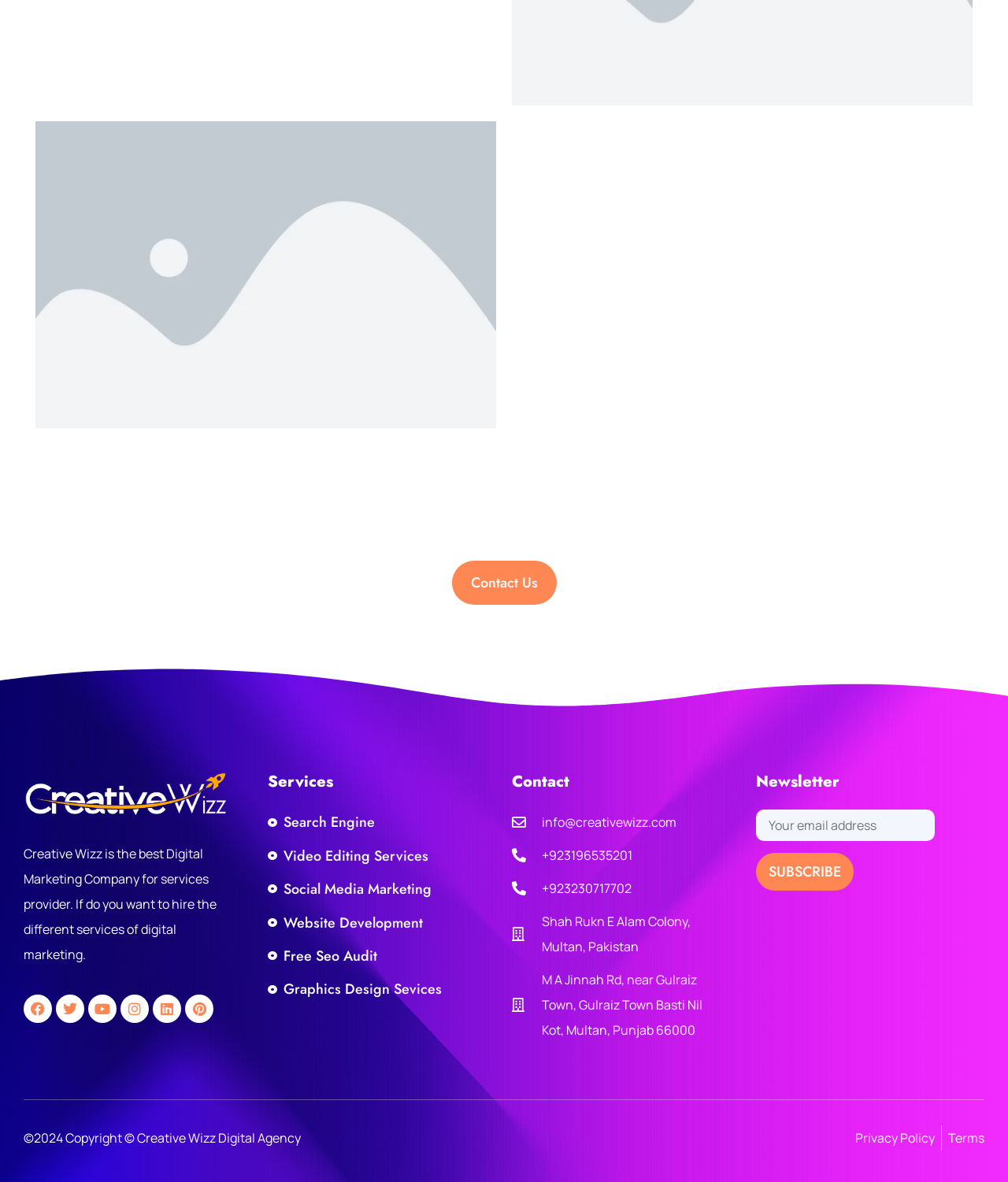What is the purpose of the textbox at the bottom of the webpage?
Use the image to answer the question with a single word or phrase.

Subscribe to newsletter